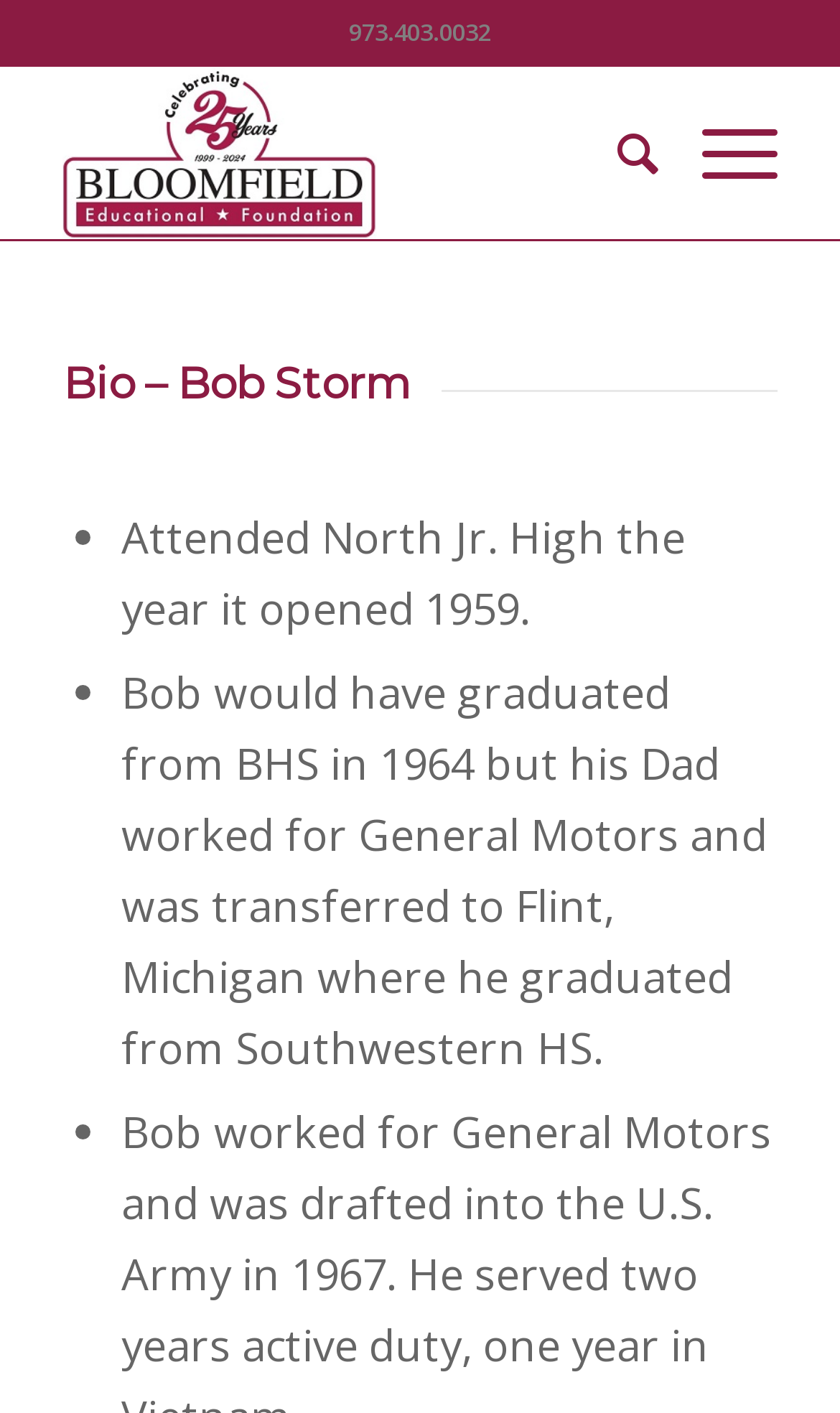Generate a thorough caption that explains the contents of the webpage.

The webpage is about Robert Storm, with a focus on his bio. At the top, there is a phone number "973.403.0032" displayed prominently. Below it, there is a table with a link to "NJ Bloomfield Educational Foundation" accompanied by an image with the same name. 

To the right of the table, there are two links, "Search" and "Menu", positioned side by side. 

The main content of the page is a biography section, headed by "Bio – Bob Storm". This section consists of a list of bullet points, each describing a milestone in Bob Storm's life. The first bullet point mentions that he attended North Jr. High the year it opened in 1959. The second bullet point explains that Bob would have graduated from BHS in 1964 but his family moved to Flint, Michigan, where he graduated from Southwestern HS instead. The third bullet point is not explicitly described, but it is likely to be another milestone in Bob's life.